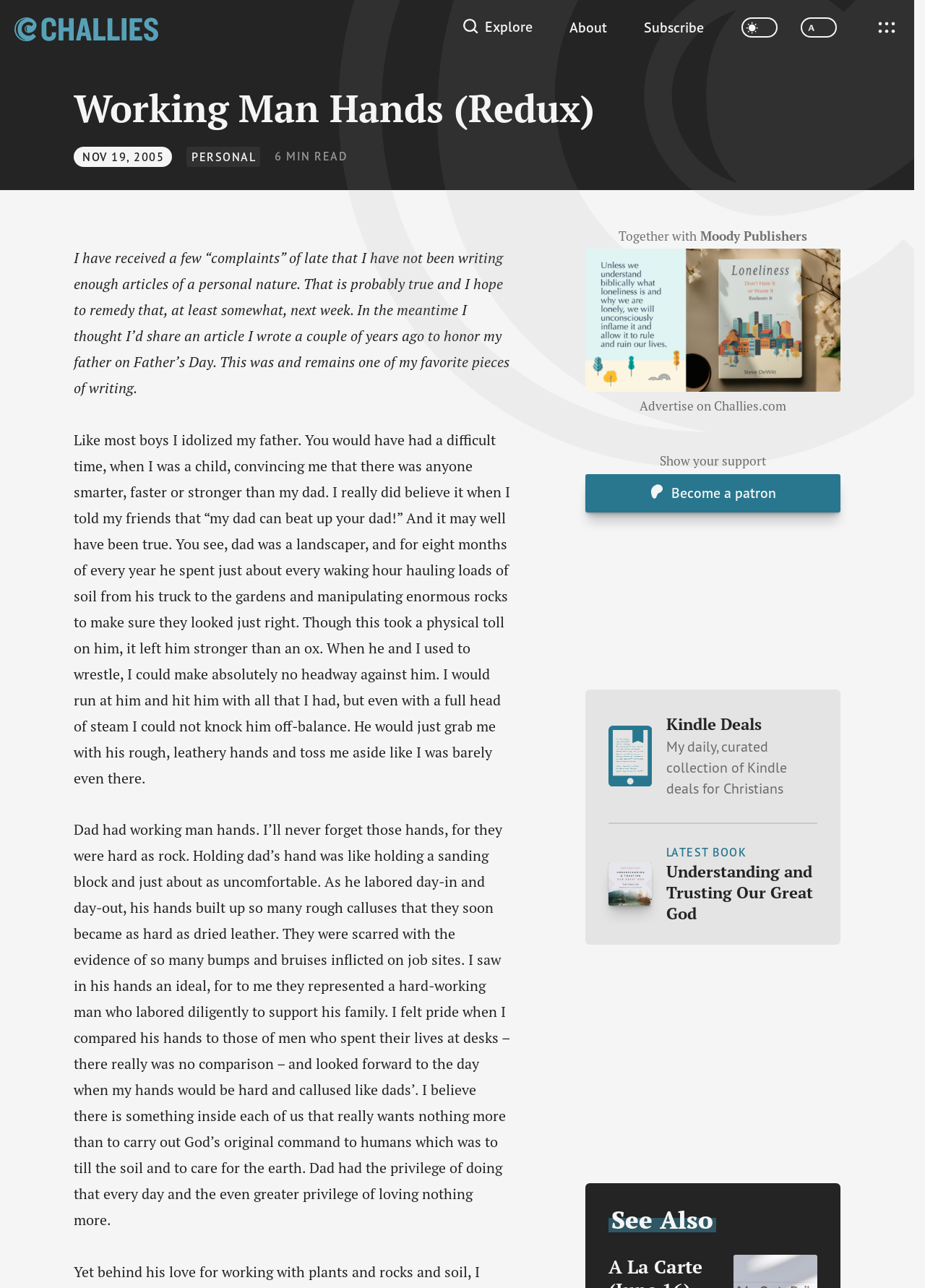Identify the bounding box coordinates for the region to click in order to carry out this instruction: "Open the menu". Provide the coordinates using four float numbers between 0 and 1, formatted as [left, top, right, bottom].

[0.945, 0.011, 0.973, 0.031]